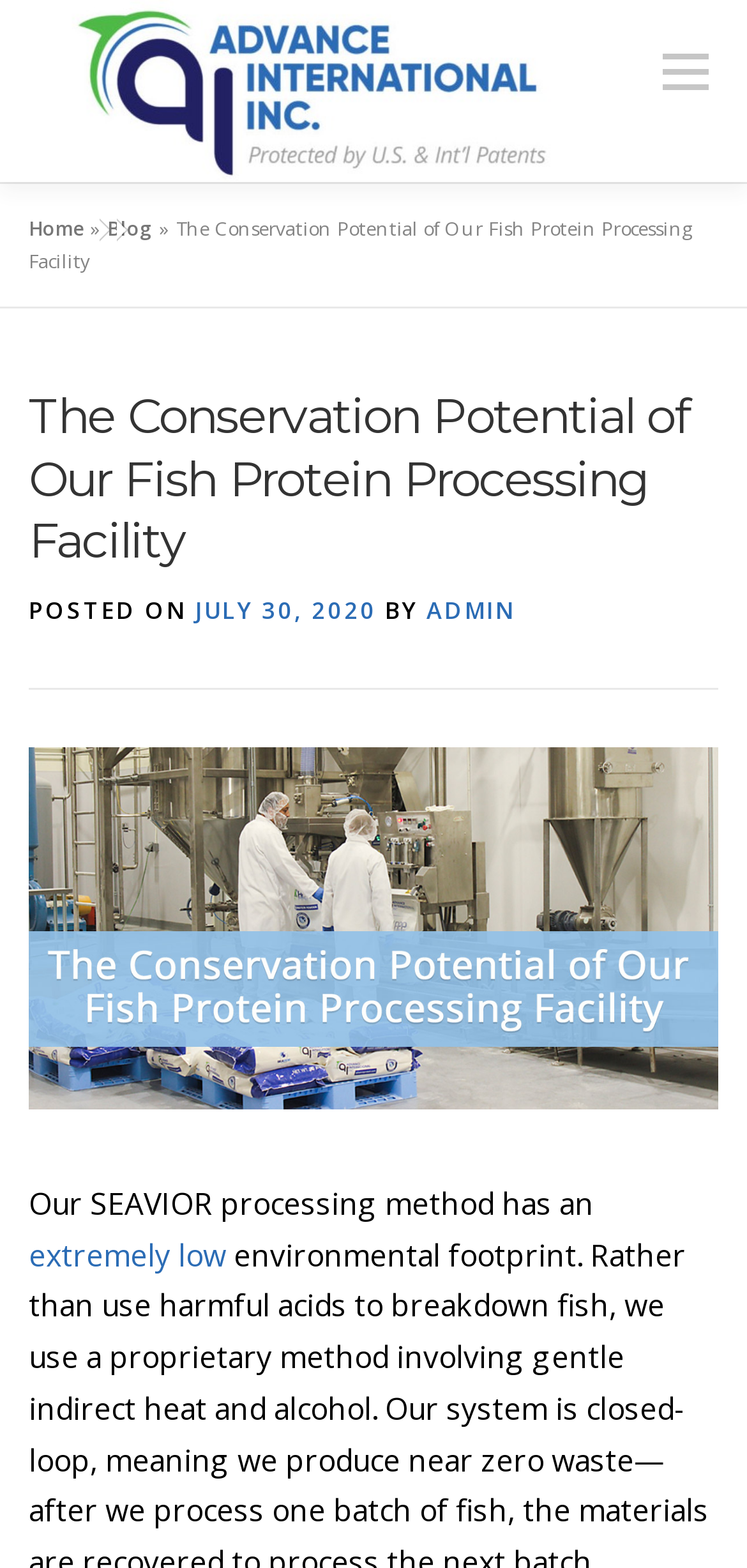Given the following UI element description: "acsa@acsa.edu.au", find the bounding box coordinates in the webpage screenshot.

None